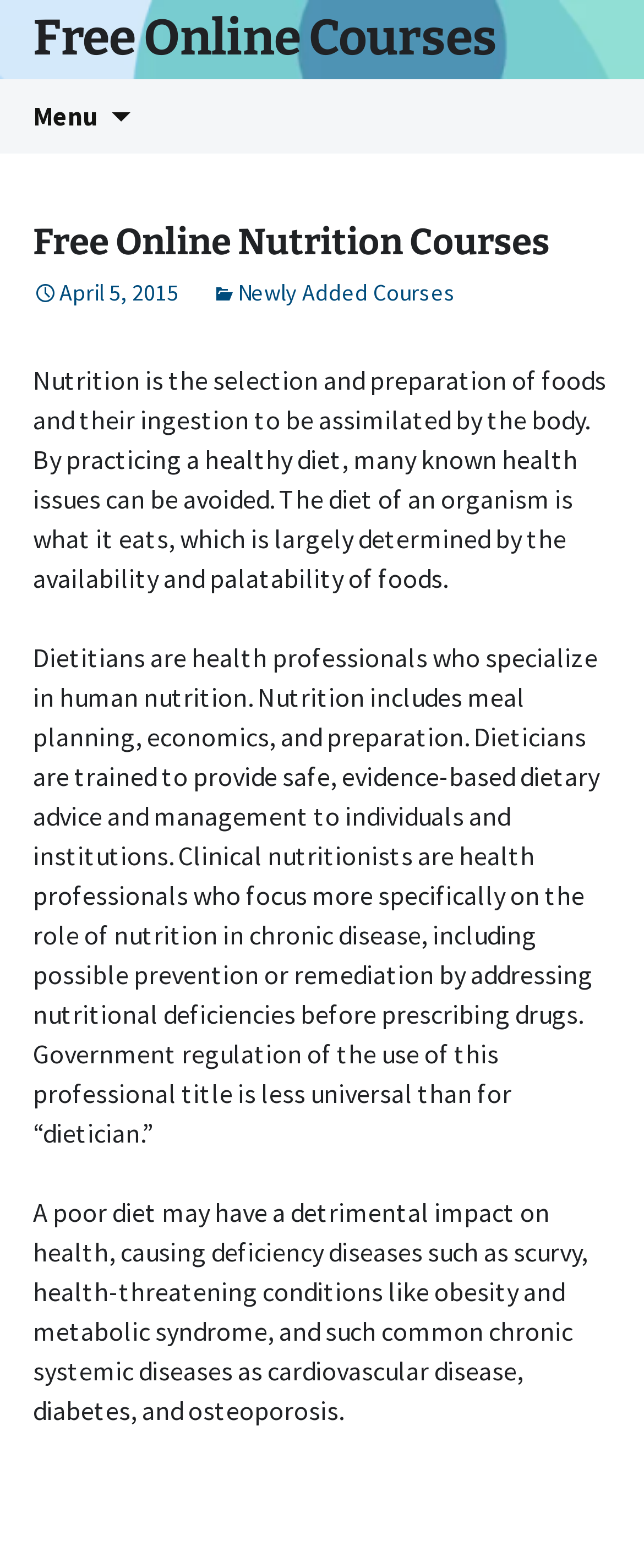Determine the primary headline of the webpage.

Free Online Courses